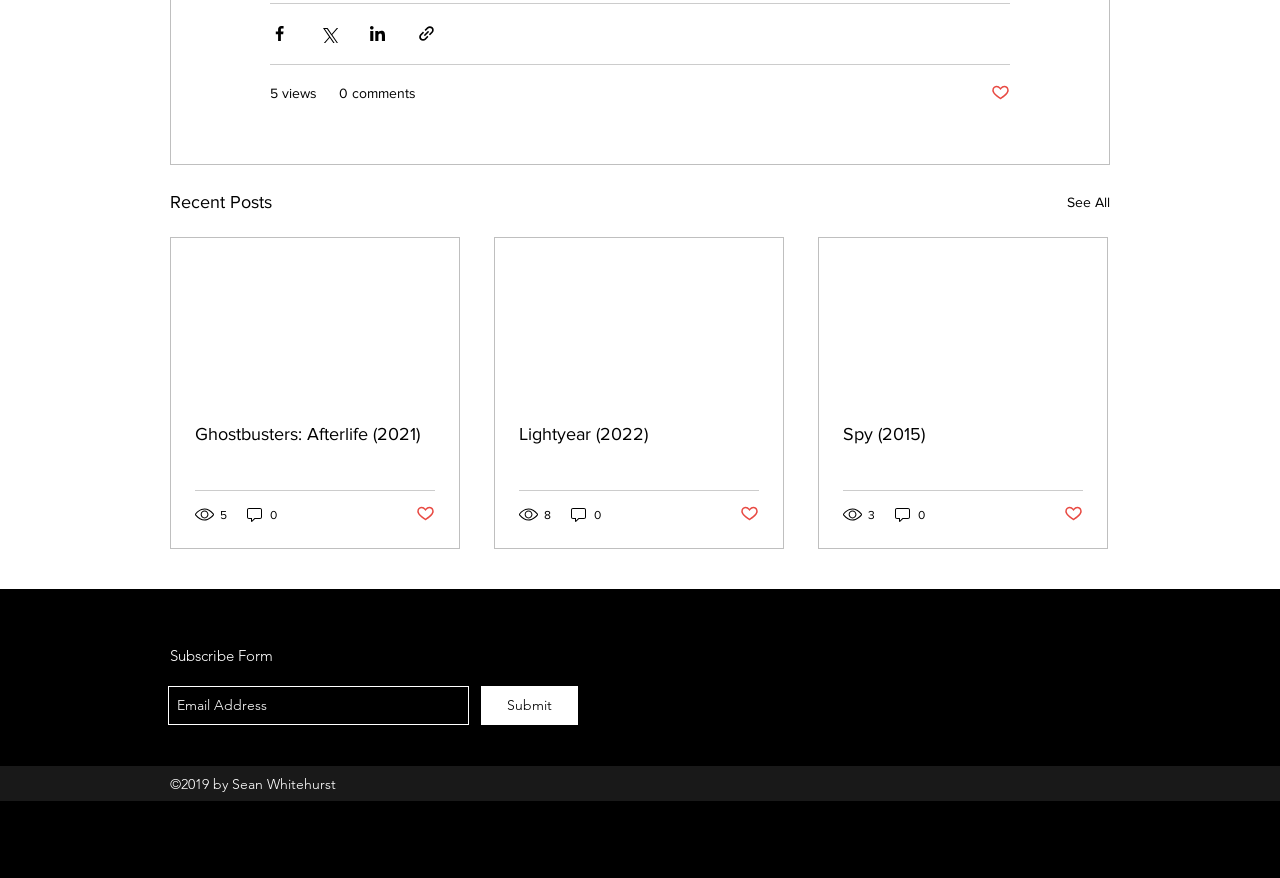Please indicate the bounding box coordinates of the element's region to be clicked to achieve the instruction: "See All". Provide the coordinates as four float numbers between 0 and 1, i.e., [left, top, right, bottom].

[0.834, 0.214, 0.867, 0.247]